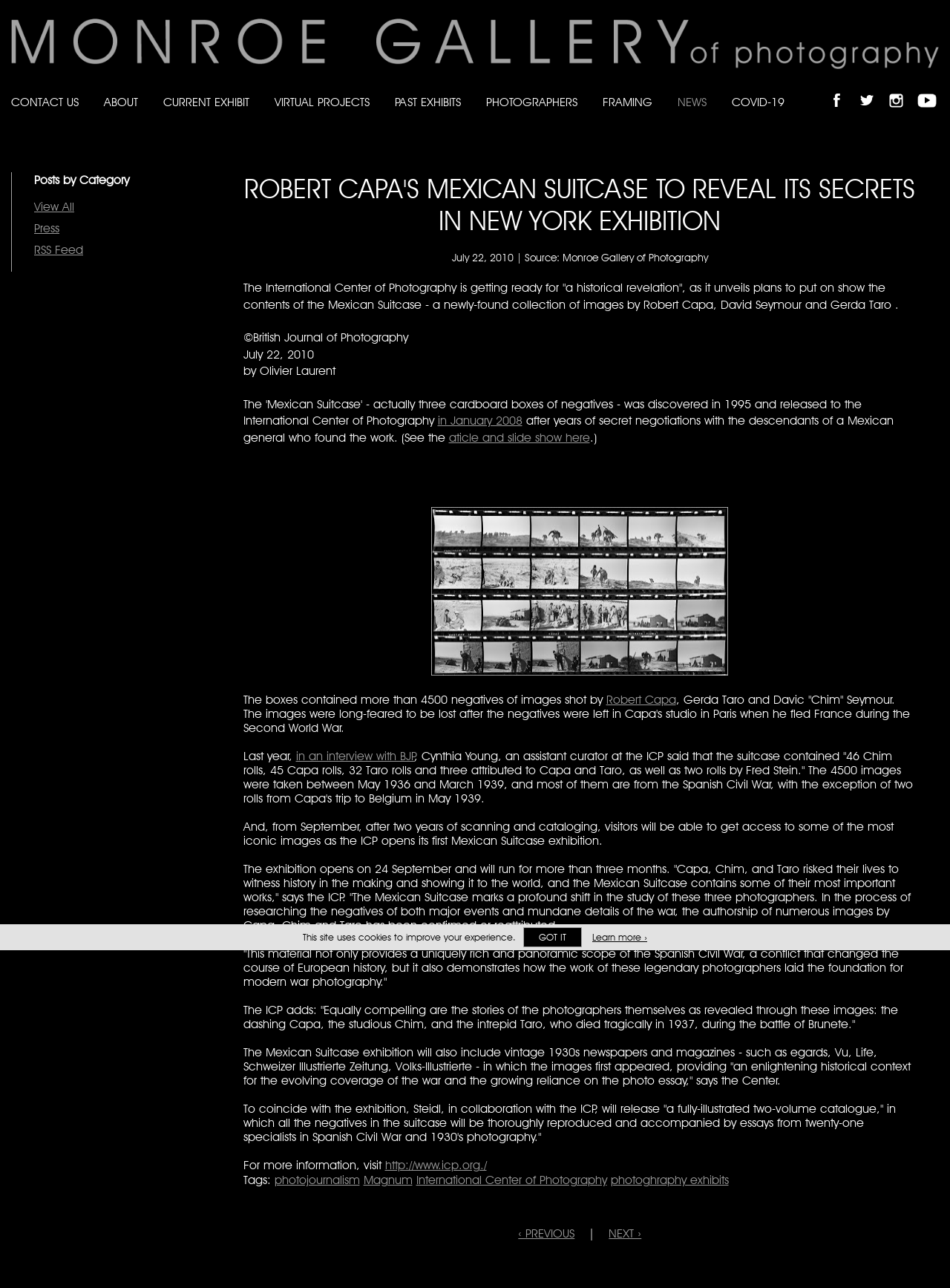Create a detailed description of the webpage's content and layout.

The webpage is about an exhibition at the International Center of Photography in New York, featuring the Mexican Suitcase, a collection of images by Robert Capa, David Seymour, and Gerda Taro. The exhibition is scheduled to open on September 24 and will run for over three months.

At the top of the page, there is a navigation menu with links to "CONTACT US", "ABOUT", "CURRENT EXHIBIT", "VIRTUAL PROJECTS", "PAST EXHIBITS", "PHOTOGRAPHERS", "FRAMING", "NEWS", and "COVID-19". Below the navigation menu, there are social media links to Facebook, Twitter, Instagram, and YouTube.

The main article is divided into several sections. The first section has a heading "ROBERT CAPA'S MEXICAN SUITCASE TO REVEAL ITS SECRETS IN NEW YORK EXHIBITION" and provides an introduction to the exhibition. Below the heading, there is a paragraph of text describing the contents of the Mexican Suitcase and its significance.

The second section has a subheading "July 22, 2010 | Source: Monroe Gallery of Photography" and provides more information about the exhibition, including quotes from Cynthia Young, an assistant curator at the ICP. There are also links to related articles and a slide show.

The third section has several paragraphs of text describing the images in the Mexican Suitcase, including their historical context and significance. There are also quotes from the ICP about the exhibition and its importance.

At the bottom of the page, there are links to related categories, including "photojournalism", "Magnum", "International Center of Photography", and "photography exhibits". There are also links to previous and next articles.

On the right side of the page, there is a complementary section with a heading "Posts by Category" and links to "View All", "Press", and "RSS Feed". Below this section, there is a notice about the use of cookies on the site and a button to accept or learn more.